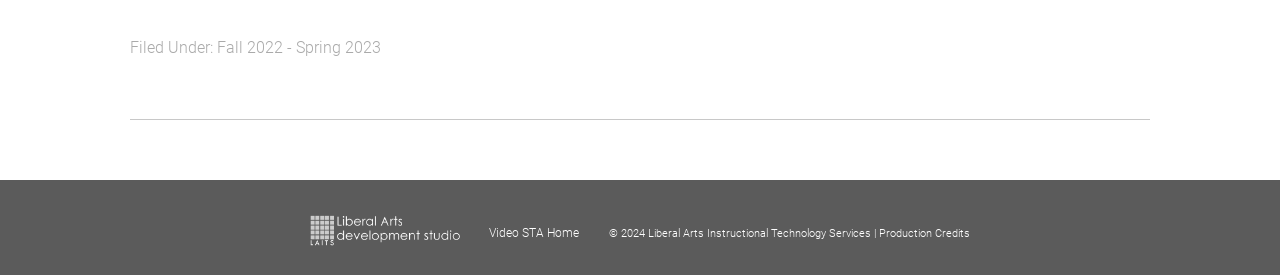Identify the coordinates of the bounding box for the element described below: "alt="link to LAITS home page"". Return the coordinates as four float numbers between 0 and 1: [left, top, right, bottom].

[0.242, 0.839, 0.379, 0.908]